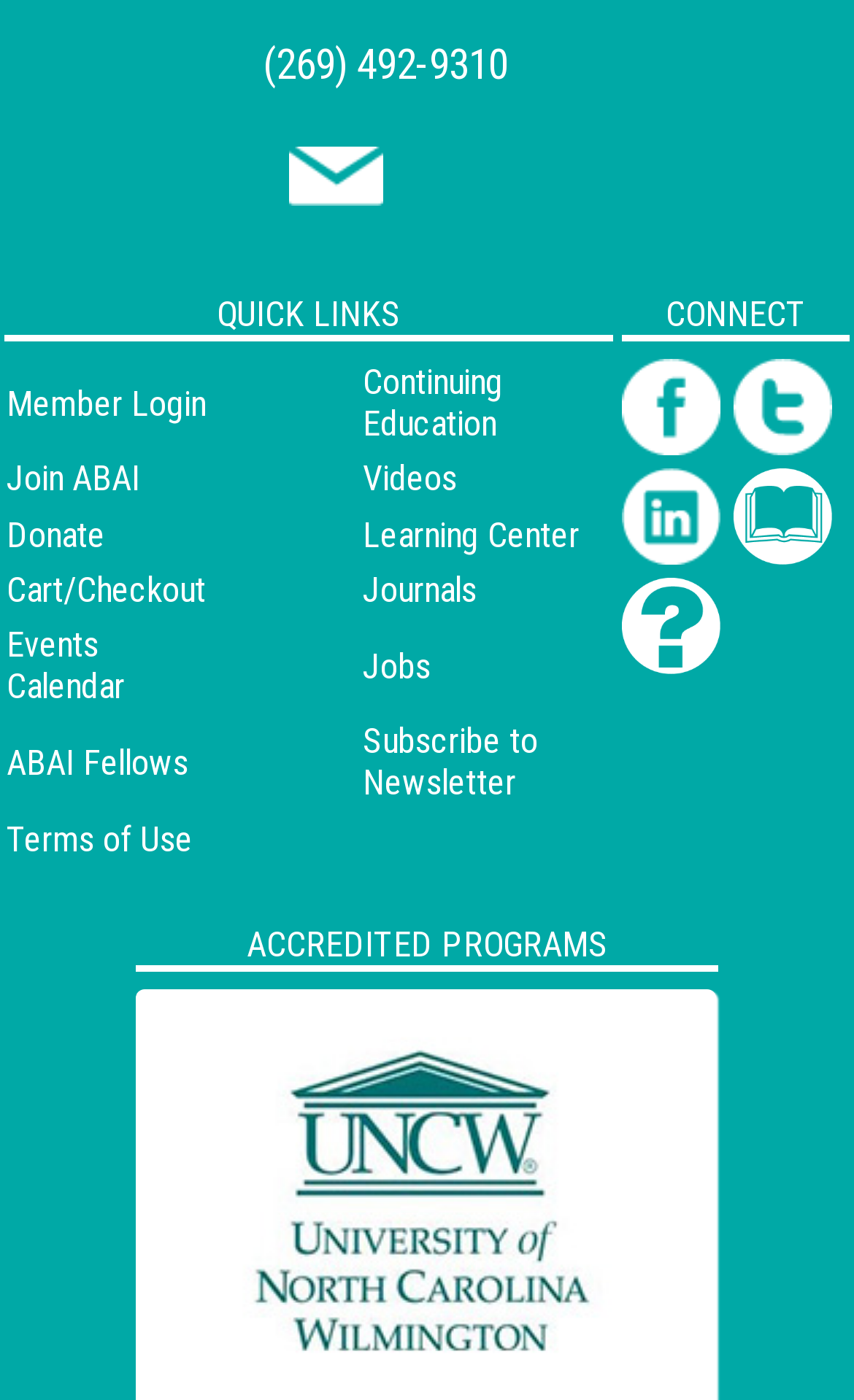Could you specify the bounding box coordinates for the clickable section to complete the following instruction: "Check Events Calendar"?

[0.008, 0.446, 0.146, 0.505]